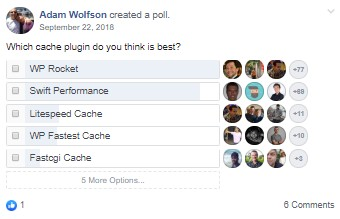What is the purpose of the Facebook poll?
Please provide a full and detailed response to the question.

I inferred the purpose of the poll by analyzing its content and structure, and I concluded that the poll is designed to gather user opinions on the best cache plugin, as it presents various options and allows users to vote and discuss their preferences.